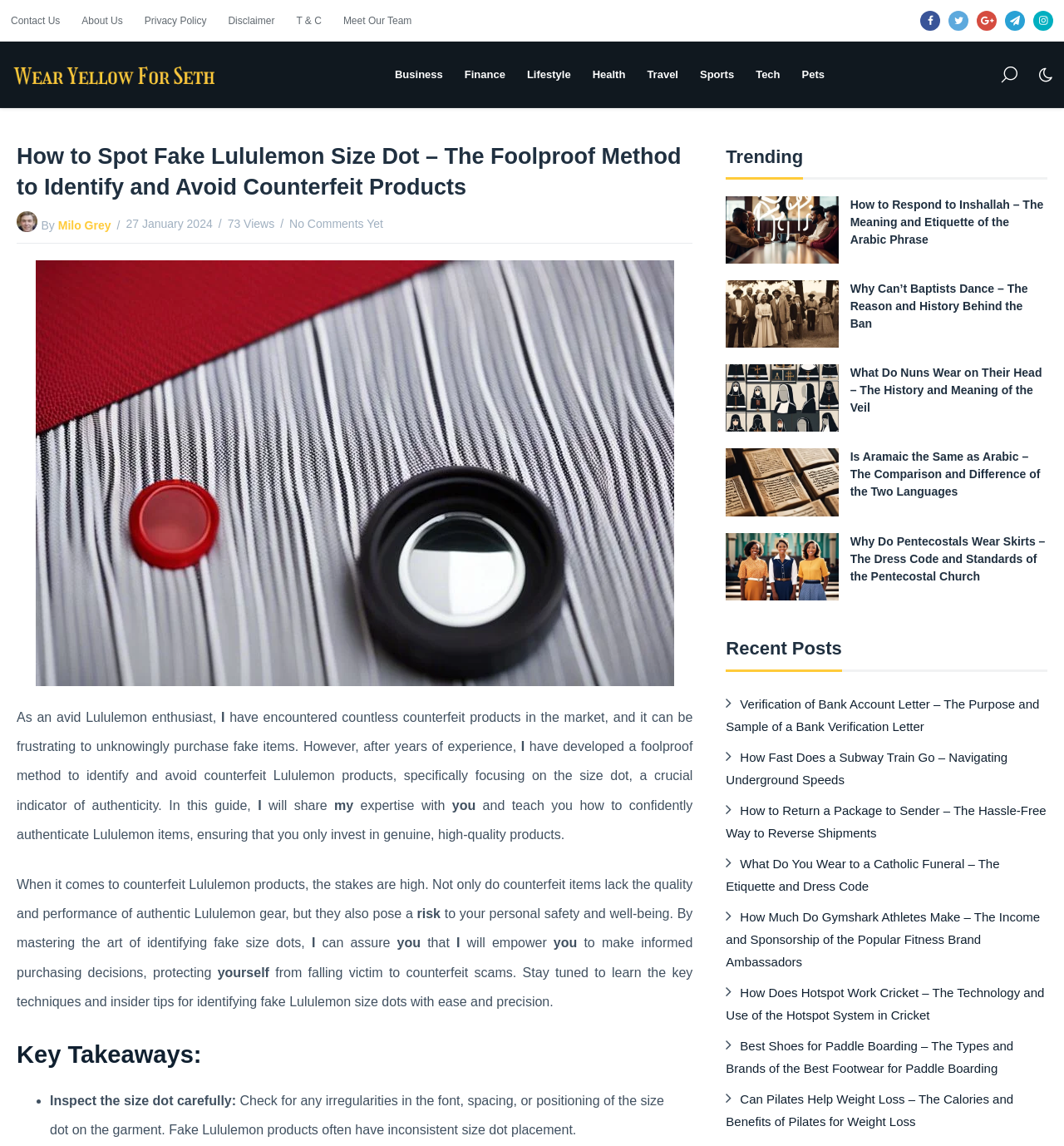Provide a thorough description of the webpage you see.

This webpage is about identifying and avoiding counterfeit Lululemon products, specifically focusing on the size dot indicator. The page has a heading "How to Spot Fake Lululemon Size Dot - The Foolproof Method to Identify and Avoid Counterfeit Products" at the top. Below the heading, there is a section with the author's name, "Milo Grey", and the date "27 January 2024" along with the number of views, "73 Views". 

The main content of the page is divided into several sections. The first section explains the importance of identifying counterfeit Lululemon products, highlighting the risks to personal safety and well-being. The author shares their expertise in identifying fake size dots and assures readers that they will be empowered to make informed purchasing decisions.

The next section is titled "Key Takeaways" and provides a list of tips for inspecting the size dot, including checking for irregularities in font, spacing, and positioning.

On the right side of the page, there is a section titled "Trending" with several links to other articles, including "How to Respond to Inshallah – The Meaning and Etiquette of the Arabic Phrase", "Why Can’t Baptists Dance – The Reason and History Behind the Ban", and "What Do Nuns Wear on Their Head – The History and Meaning of the Veil". Each of these links has a corresponding figure and figcaption.

At the top of the page, there are several links to other sections of the website, including "Contact Us", "About Us", "Privacy Policy", and "Disclaimer". There are also links to categories such as "Business", "Finance", "Lifestyle", and "Sports".